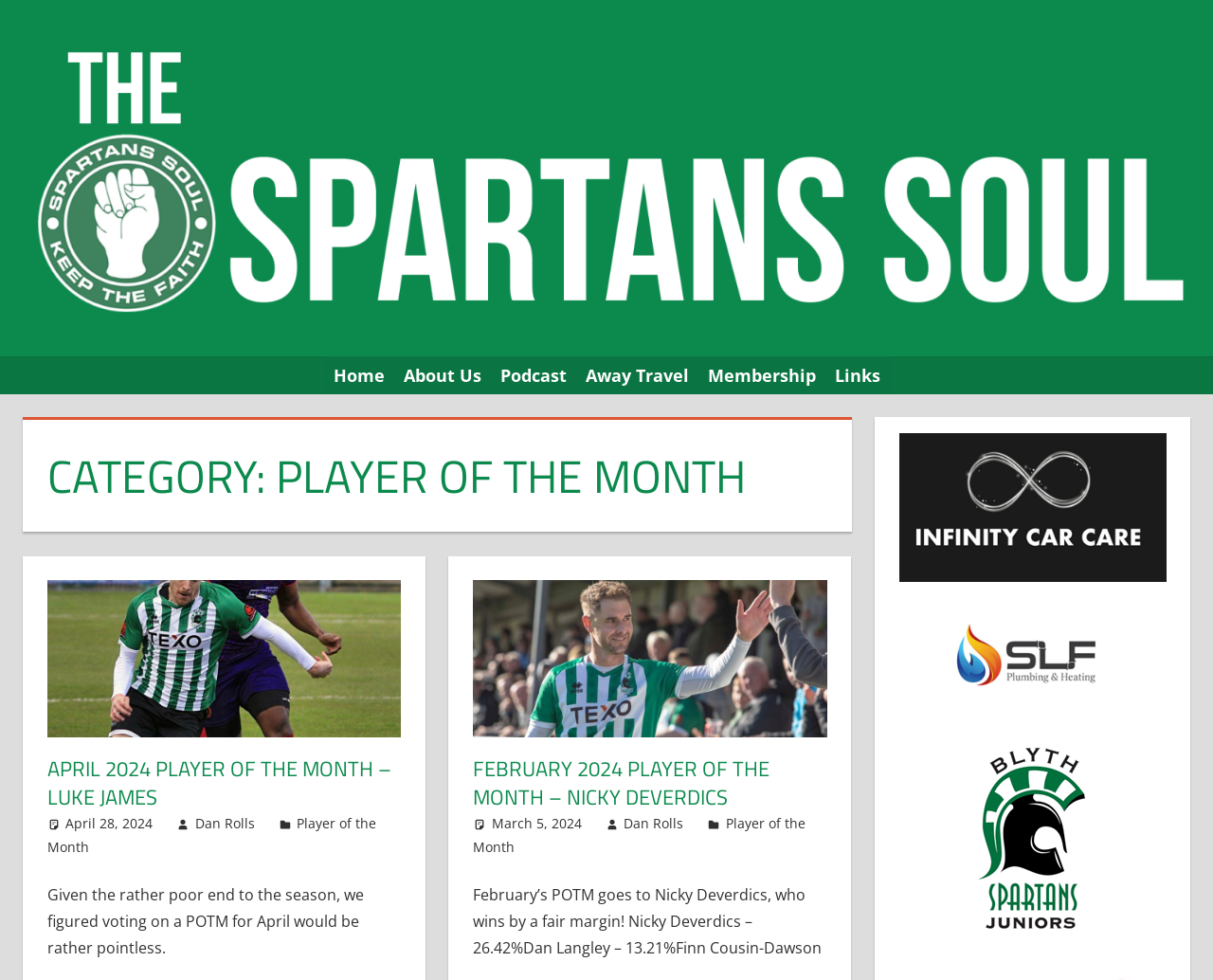Bounding box coordinates should be provided in the format (top-left x, top-left y, bottom-right x, bottom-right y) with all values between 0 and 1. Identify the bounding box for this UI element: Home

[0.267, 0.364, 0.325, 0.402]